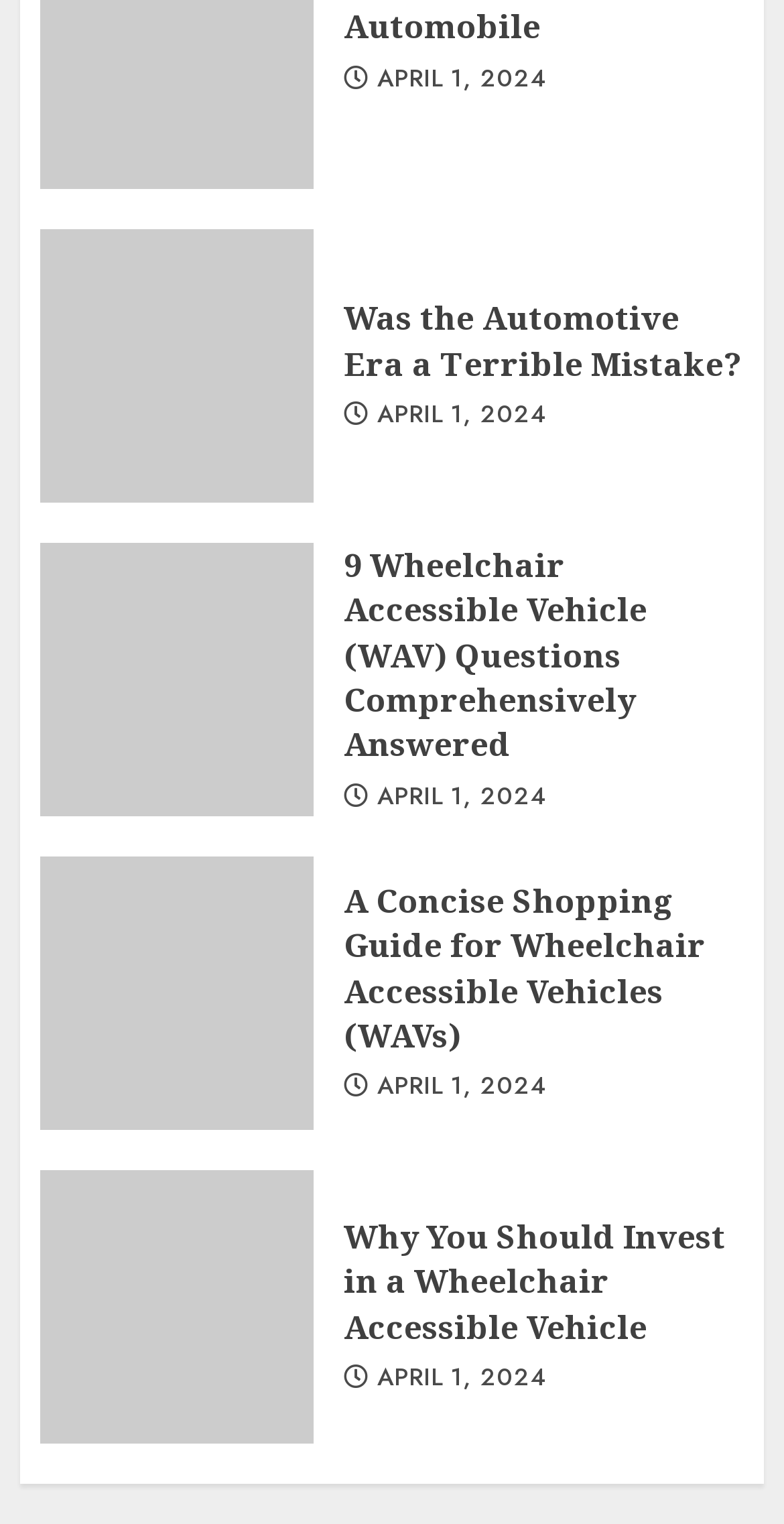Please predict the bounding box coordinates of the element's region where a click is necessary to complete the following instruction: "Click on the link to learn about the automotive era". The coordinates should be represented by four float numbers between 0 and 1, i.e., [left, top, right, bottom].

[0.438, 0.194, 0.949, 0.253]